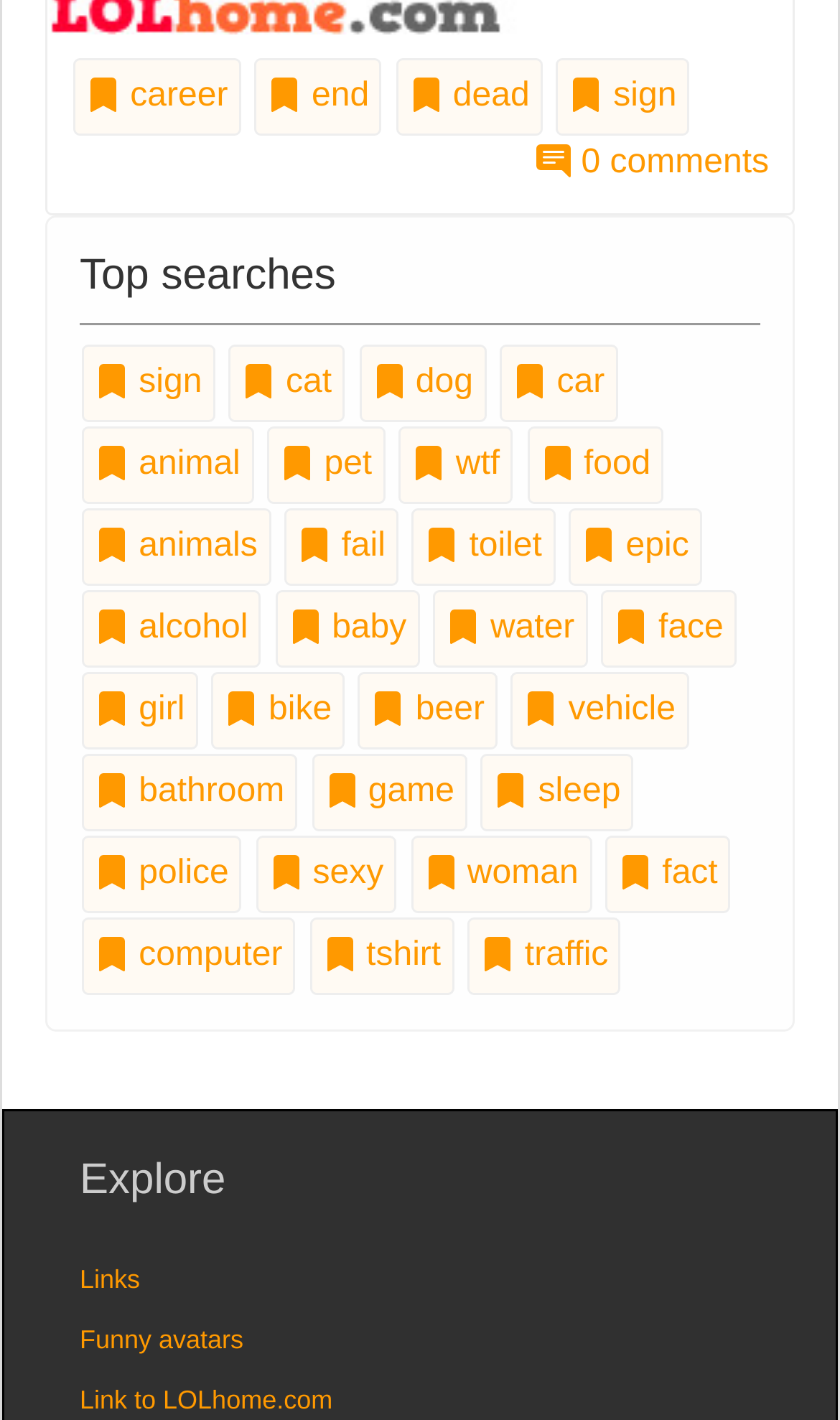Use a single word or phrase to answer the question: How many headings are there on the webpage?

2